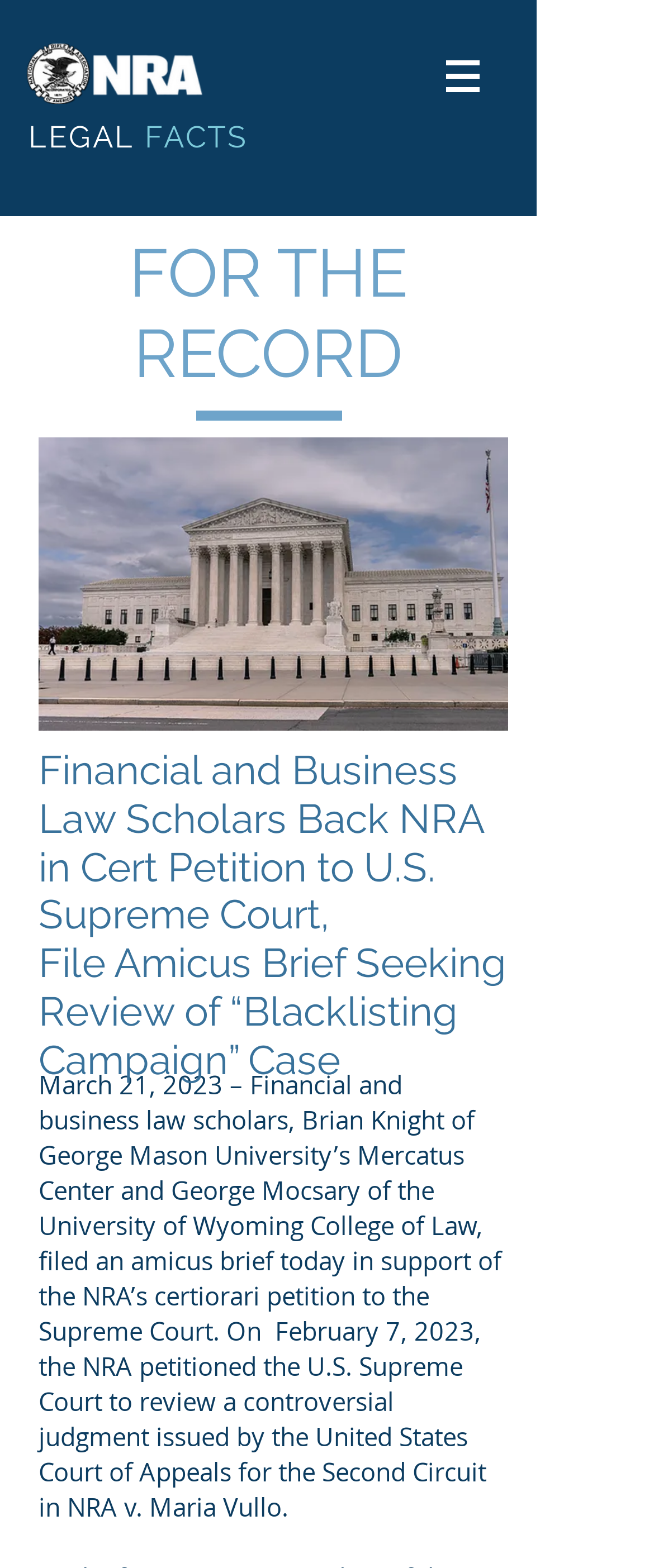Given the element description Freedom Counseling Center, predict the bounding box coordinates for the UI element in the webpage screenshot. The format should be (top-left x, top-left y, bottom-right x, bottom-right y), and the values should be between 0 and 1.

None